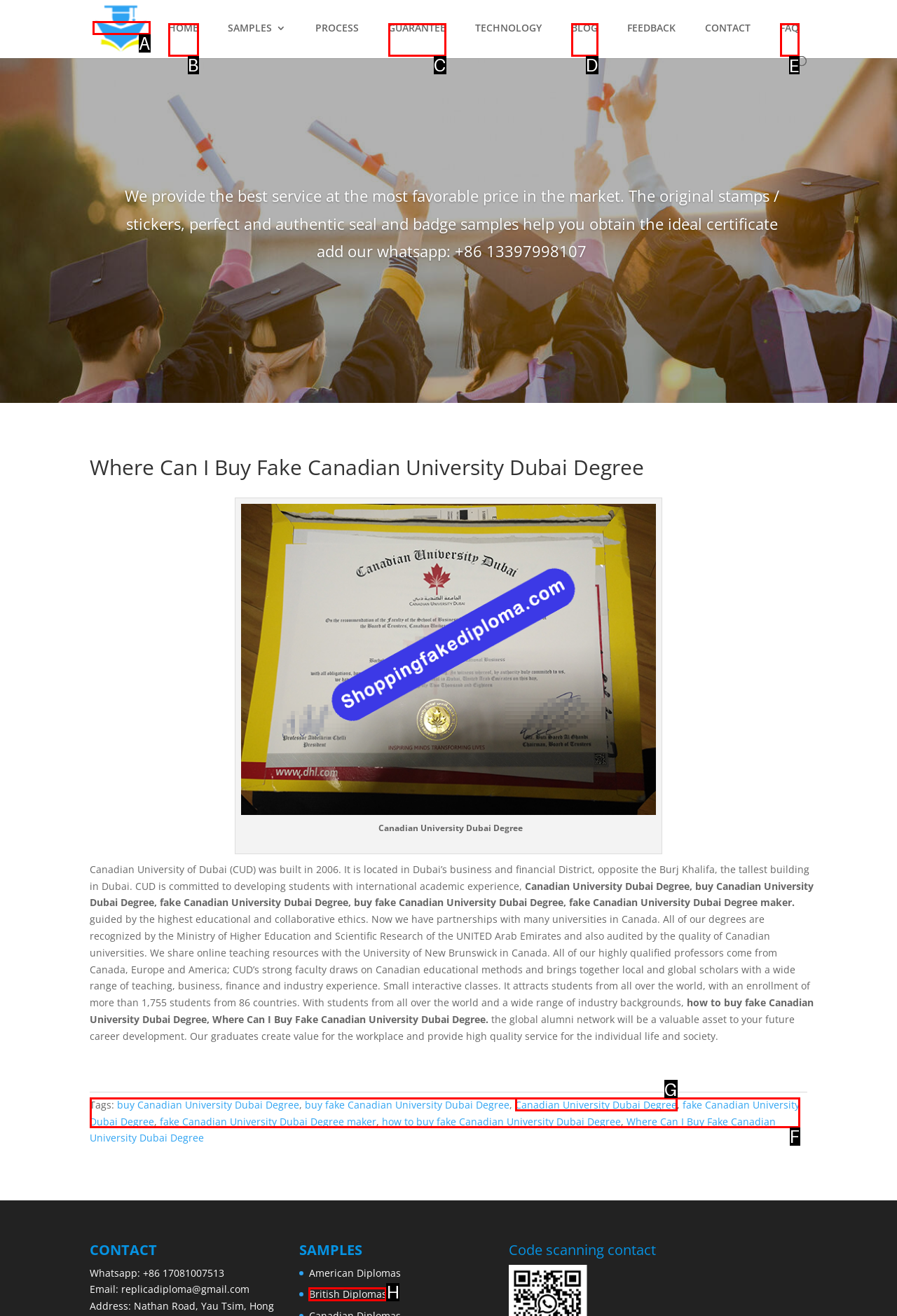Choose the correct UI element to click for this task: Click on the FAQ link Answer using the letter from the given choices.

E